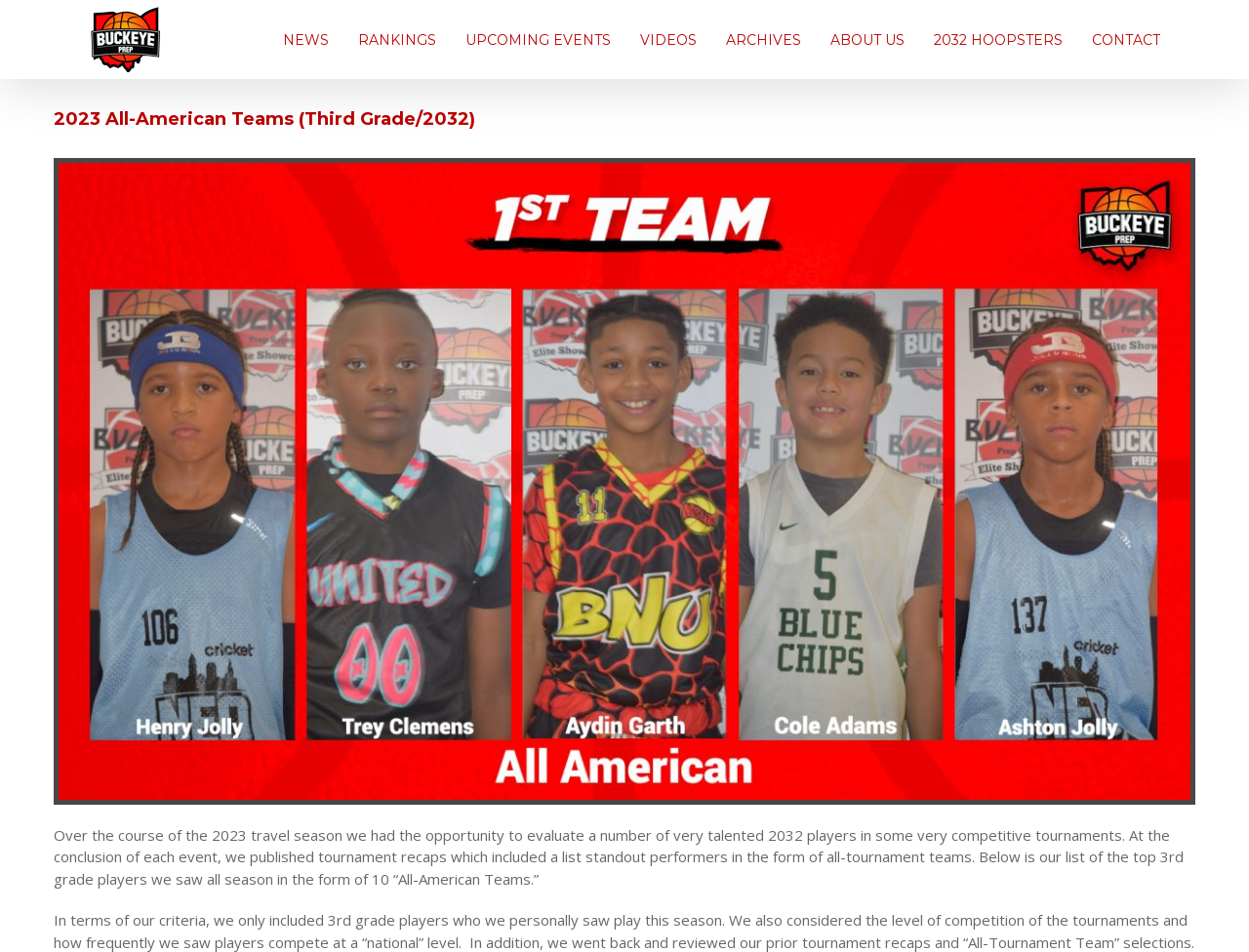Identify the bounding box coordinates for the UI element described as follows: "ABOUT US". Ensure the coordinates are four float numbers between 0 and 1, formatted as [left, top, right, bottom].

[0.665, 0.005, 0.724, 0.078]